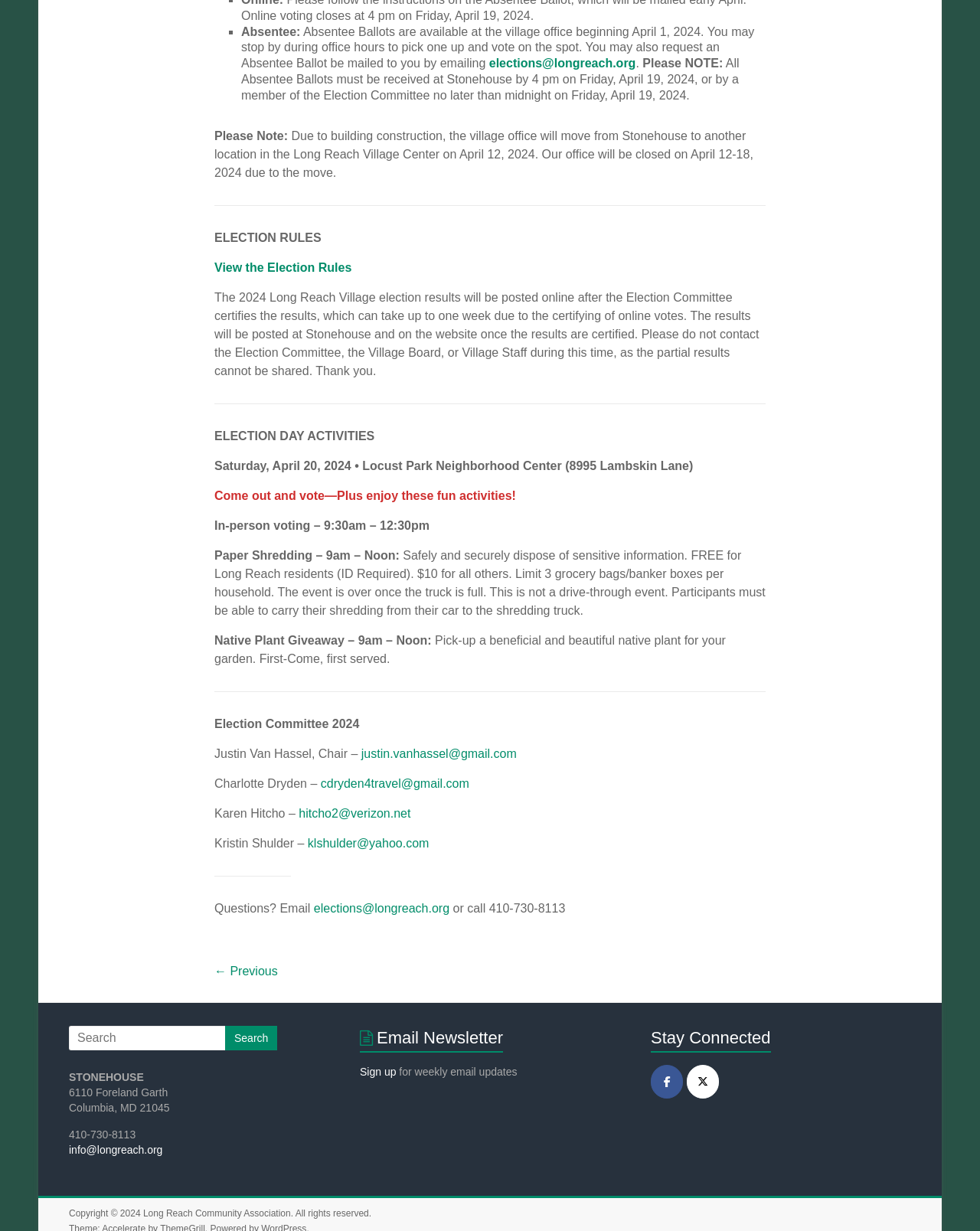What is the email address of Justin Van Hassel, Chair of the Election Committee? Please answer the question using a single word or phrase based on the image.

justin.vanhassel@gmail.com